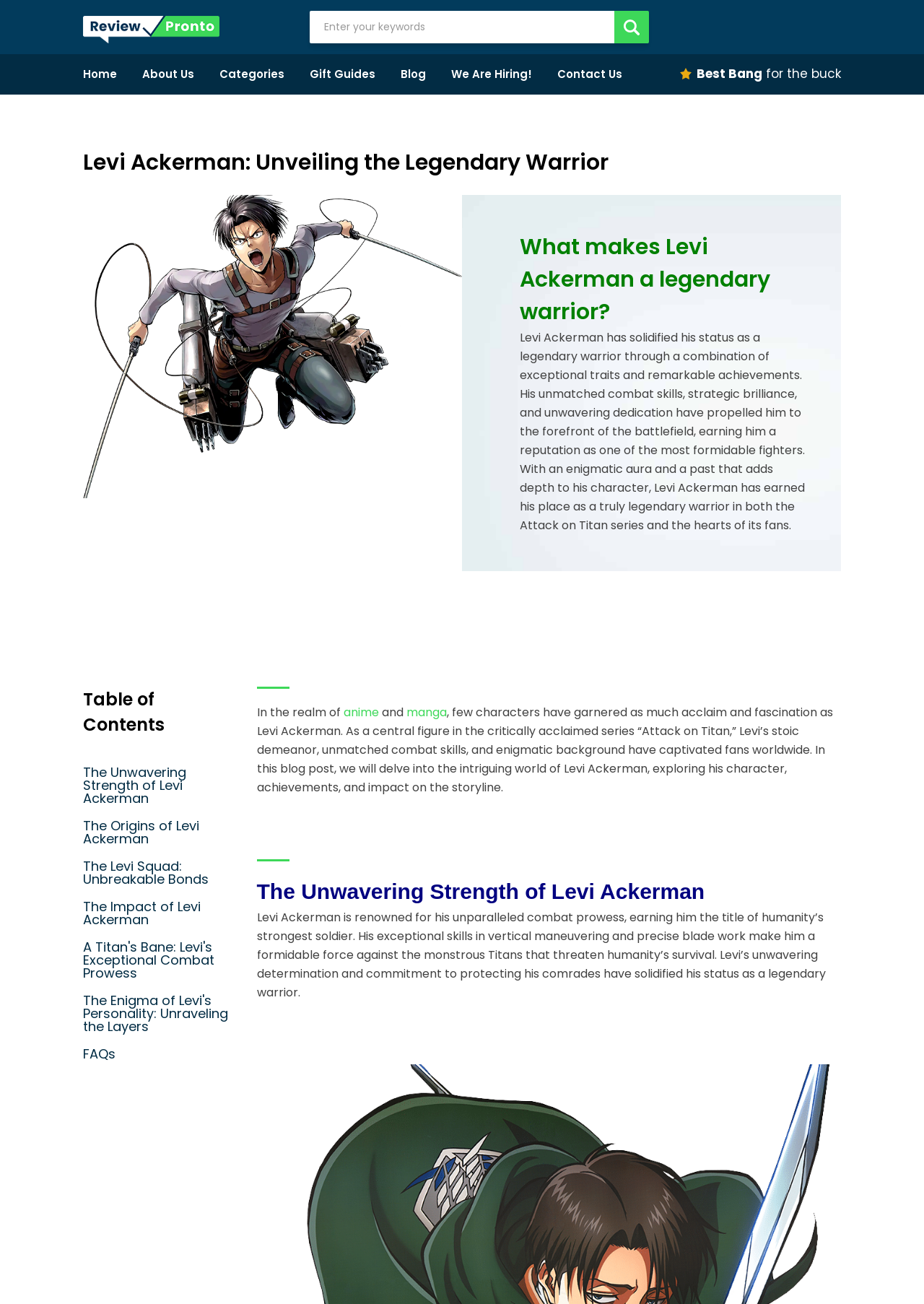Elaborate on the webpage's design and content in a detailed caption.

The webpage is dedicated to Levi Ackerman, a legendary warrior from the "Attack on Titan" series. At the top, there is a header section with a logo and a search bar, accompanied by a navigation menu with links to various sections of the website, including Home, About Us, Categories, and more.

Below the header, there is a large image of Levi Ackerman, taking up almost half of the screen width. Above the image, there is a heading that reads "Levi Ackerman: Unveiling the Legendary Warrior". 

To the right of the image, there is a section that provides an overview of Levi Ackerman's character, describing him as a legendary warrior with exceptional combat skills, strategic brilliance, and unwavering dedication. This section is followed by a table of contents that lists various aspects of Levi's character, including his strength, origins, and impact on the series.

The webpage then delves deeper into Levi's character, with sections dedicated to his unwavering strength, origins, and relationships. Each section provides a detailed description of Levi's traits and achievements, accompanied by links to further reading.

Throughout the webpage, there are several headings and subheadings that break up the content and provide a clear structure to the article. The text is well-organized and easy to follow, making it a comprehensive resource for fans of Levi Ackerman and the "Attack on Titan" series.